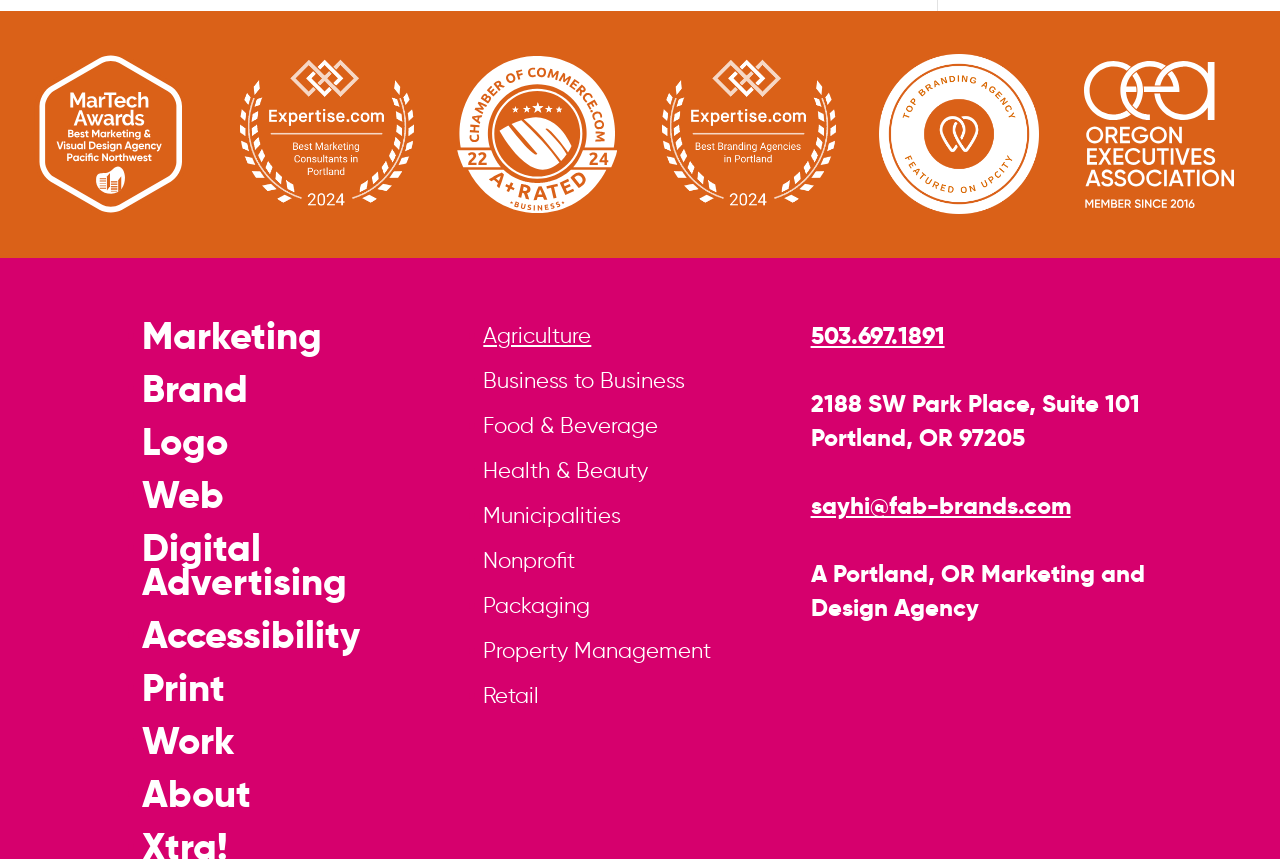Identify the bounding box for the UI element specified in this description: "Web". The coordinates must be four float numbers between 0 and 1, formatted as [left, top, right, bottom].

[0.111, 0.549, 0.175, 0.604]